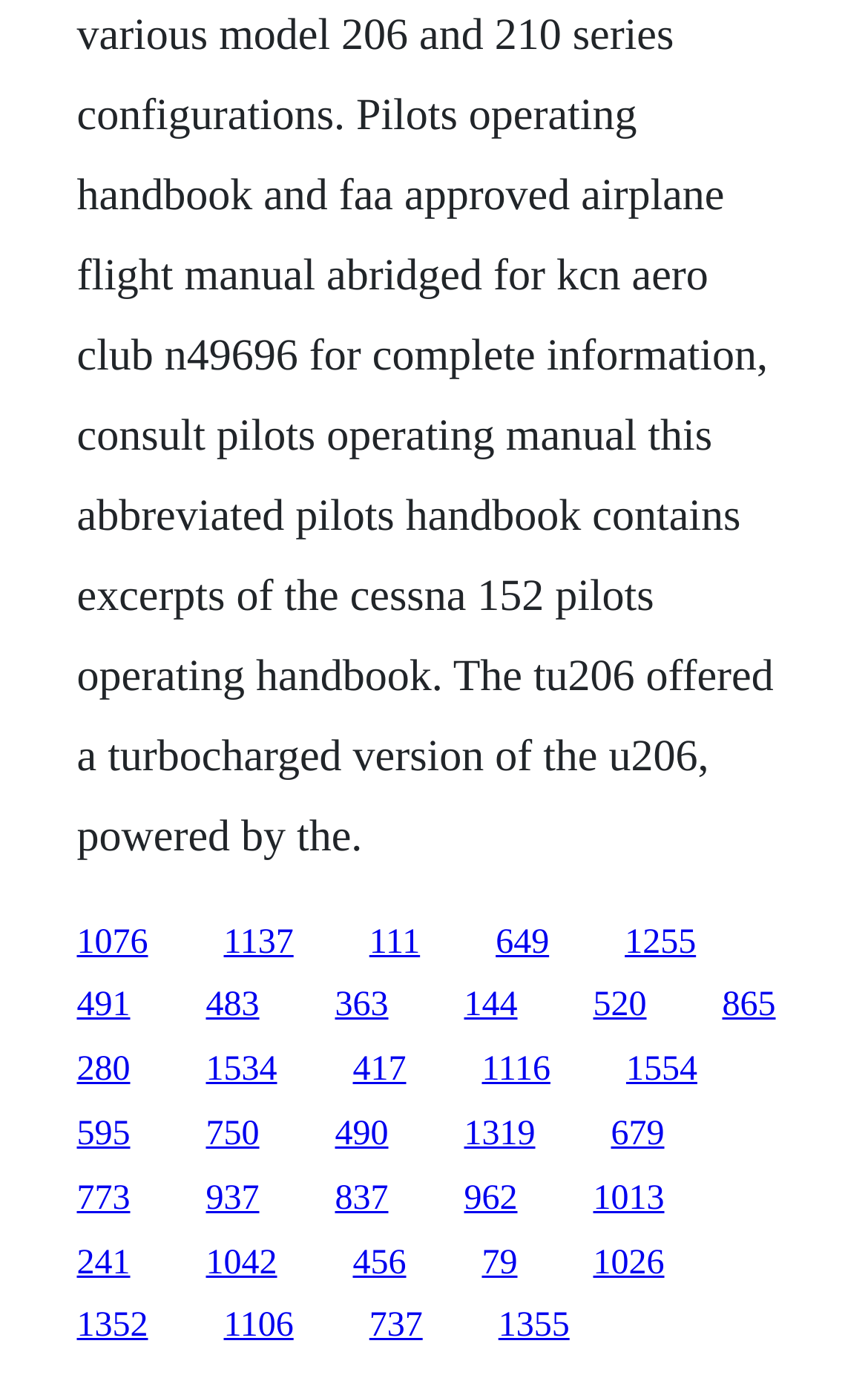How many links are there on this page?
Refer to the image and provide a one-word or short phrase answer.

25